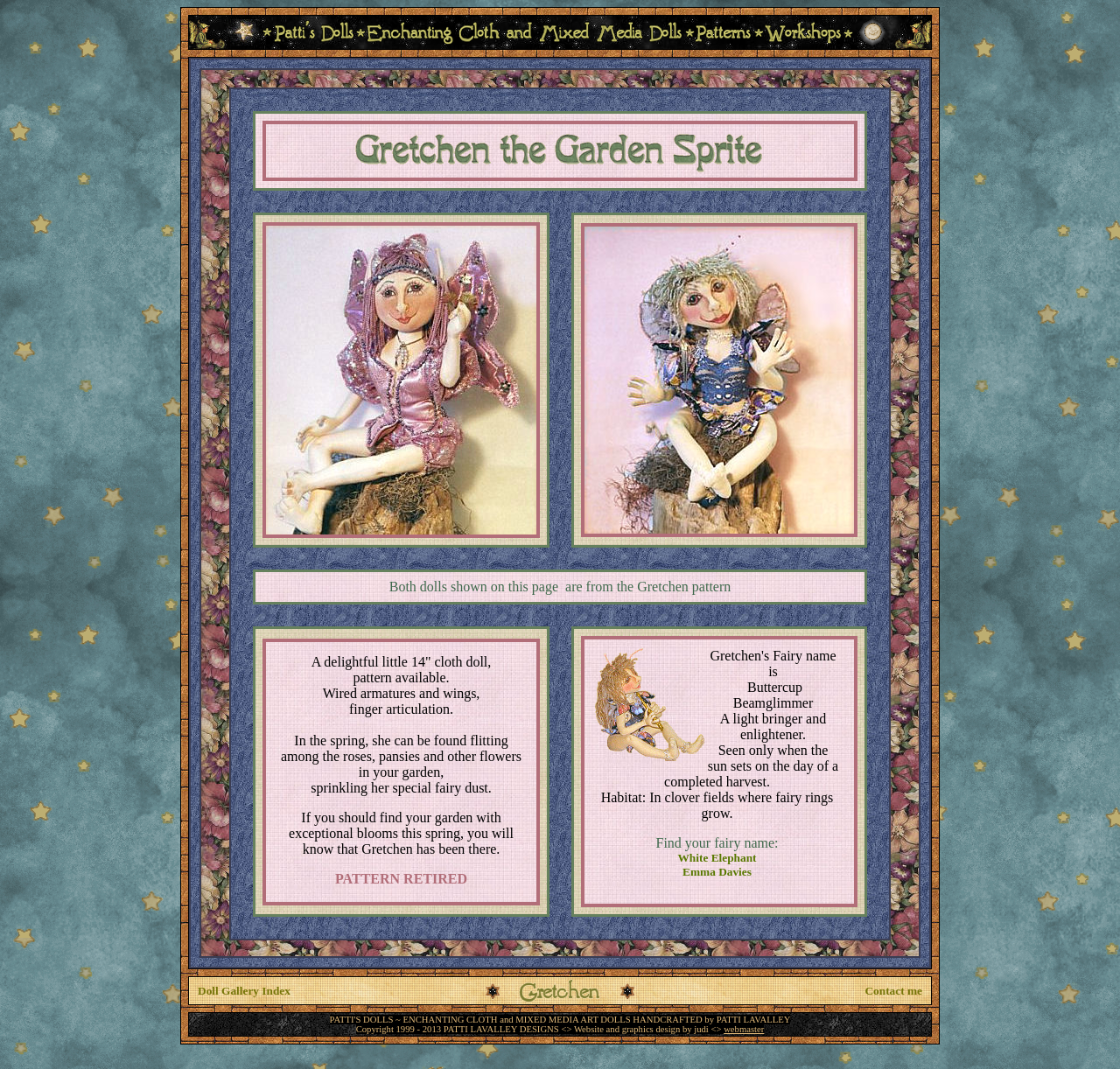Please provide a brief answer to the question using only one word or phrase: 
What is the name of the fairy doll?

Gretchen